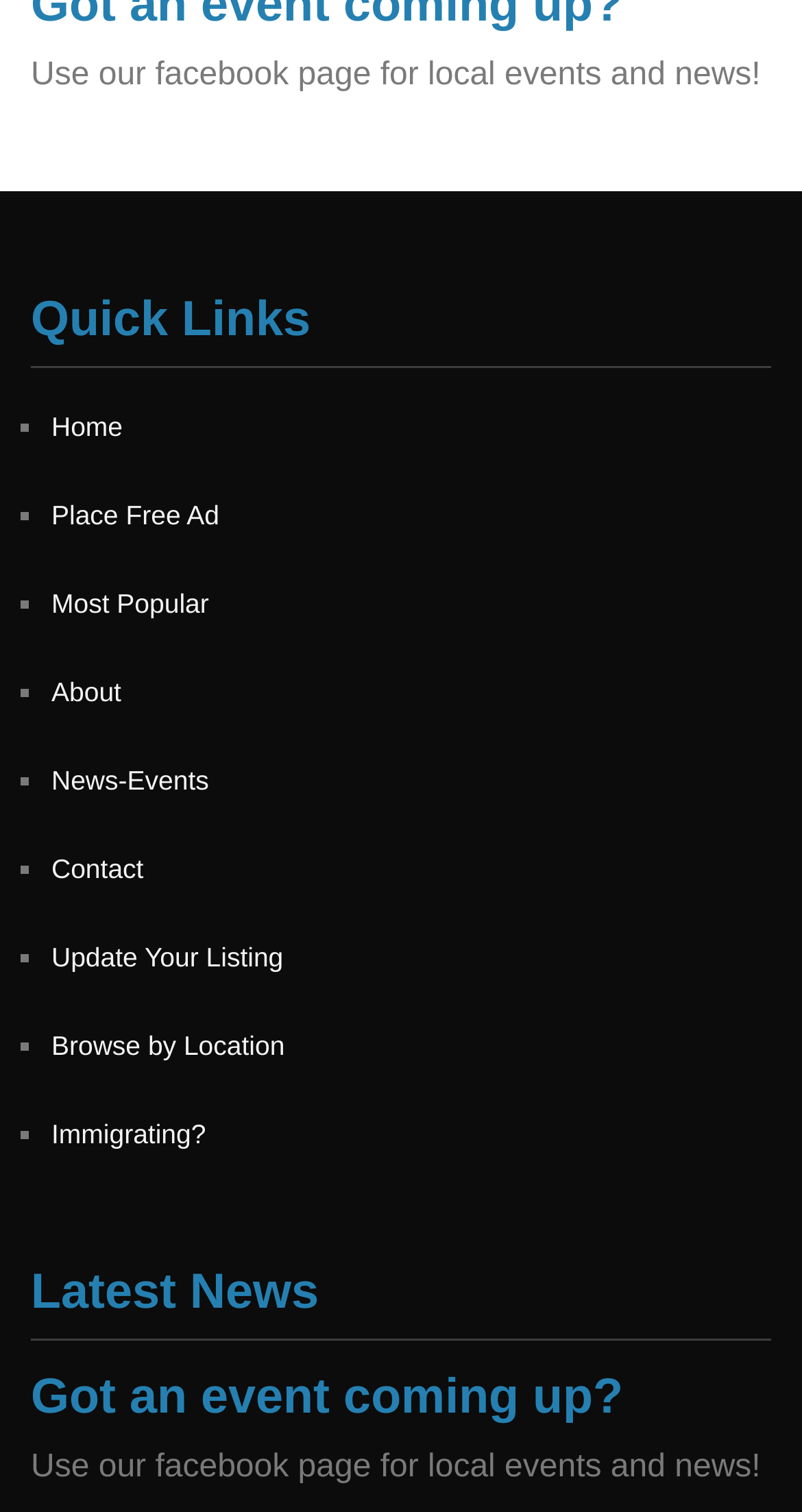Based on the description "Most Popular", find the bounding box of the specified UI element.

[0.064, 0.388, 0.26, 0.409]